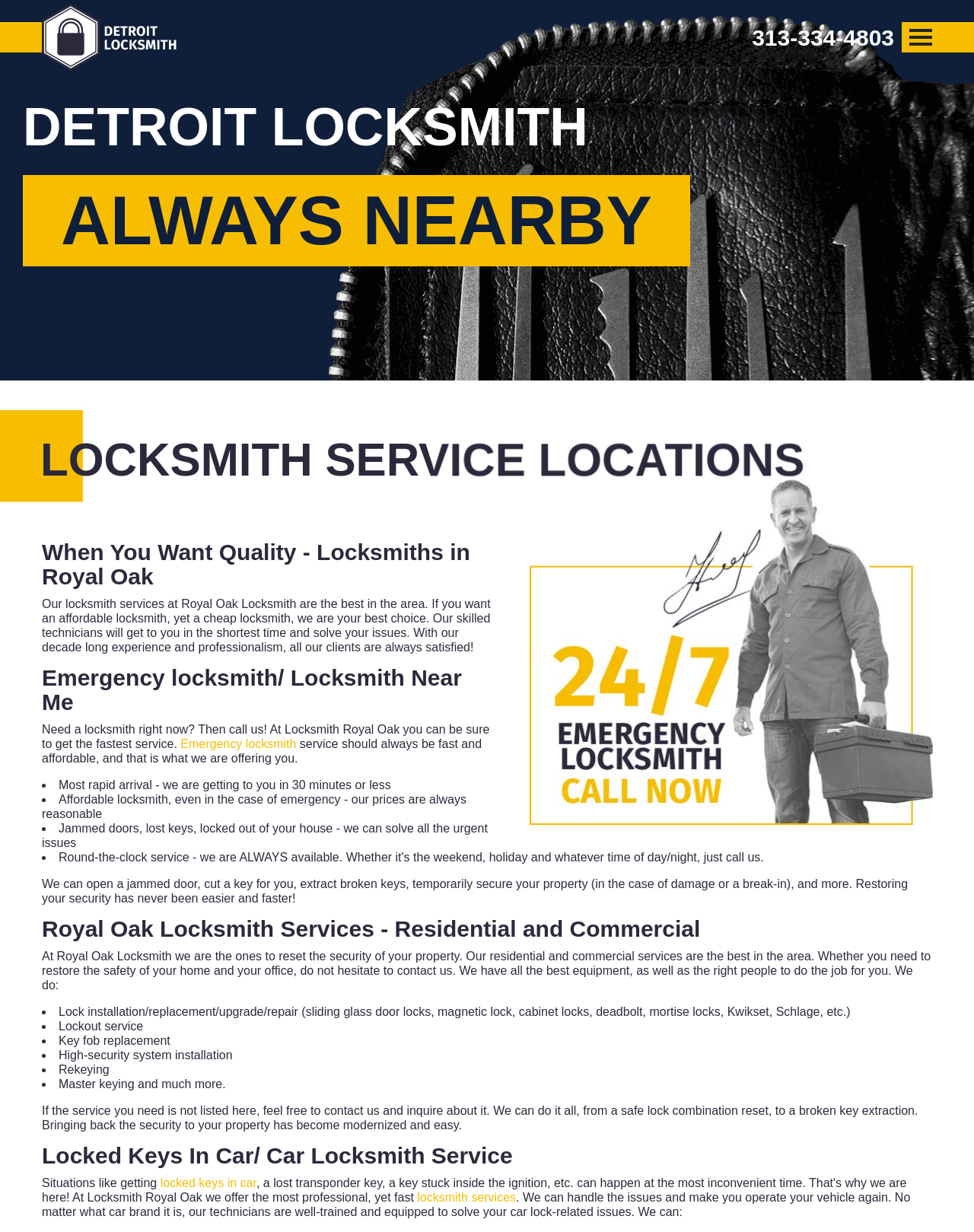Please answer the following question using a single word or phrase: How long does it take for the locksmith to arrive?

30 minutes or less